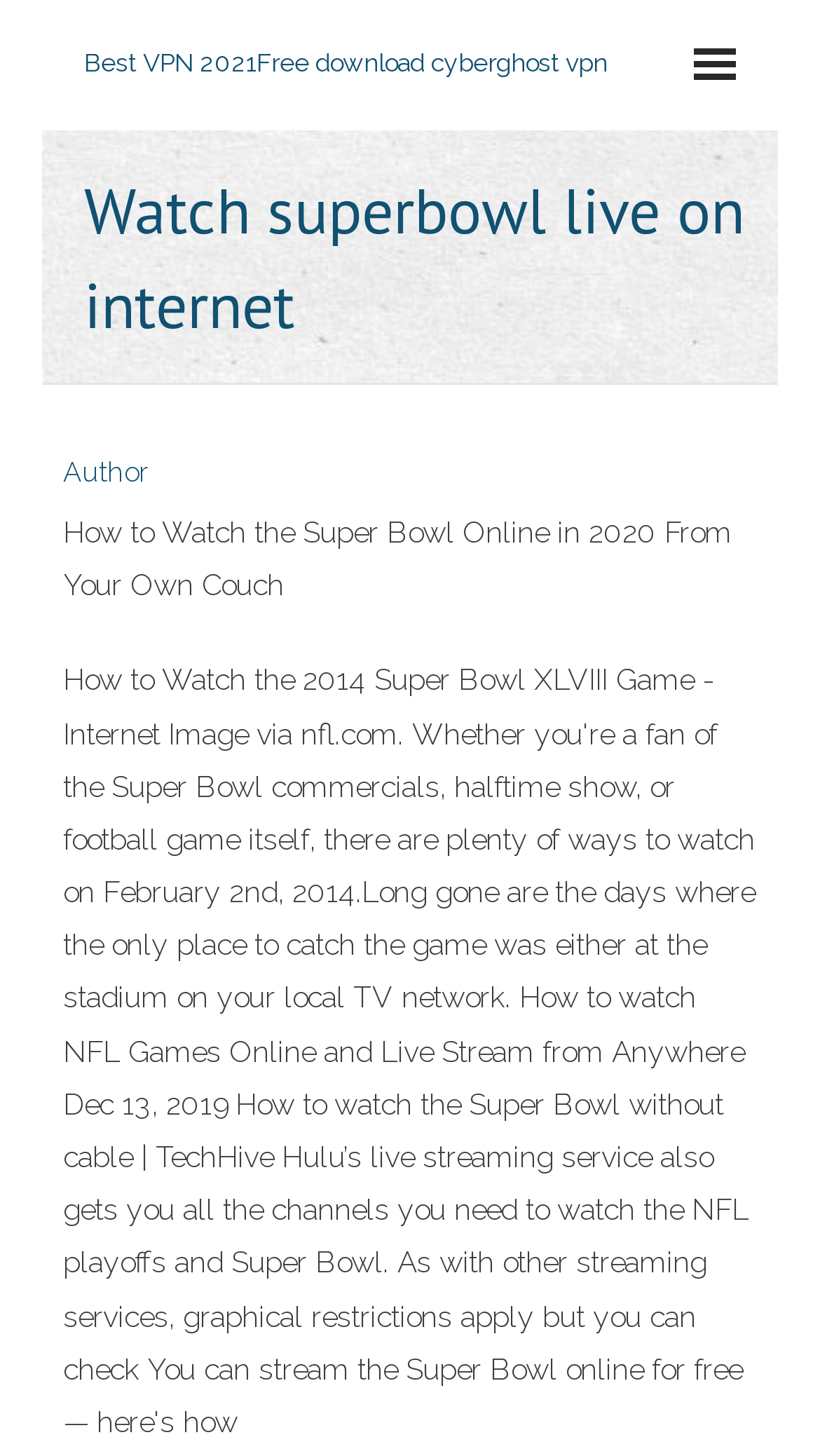Generate the text content of the main heading of the webpage.

Watch superbowl live on internet